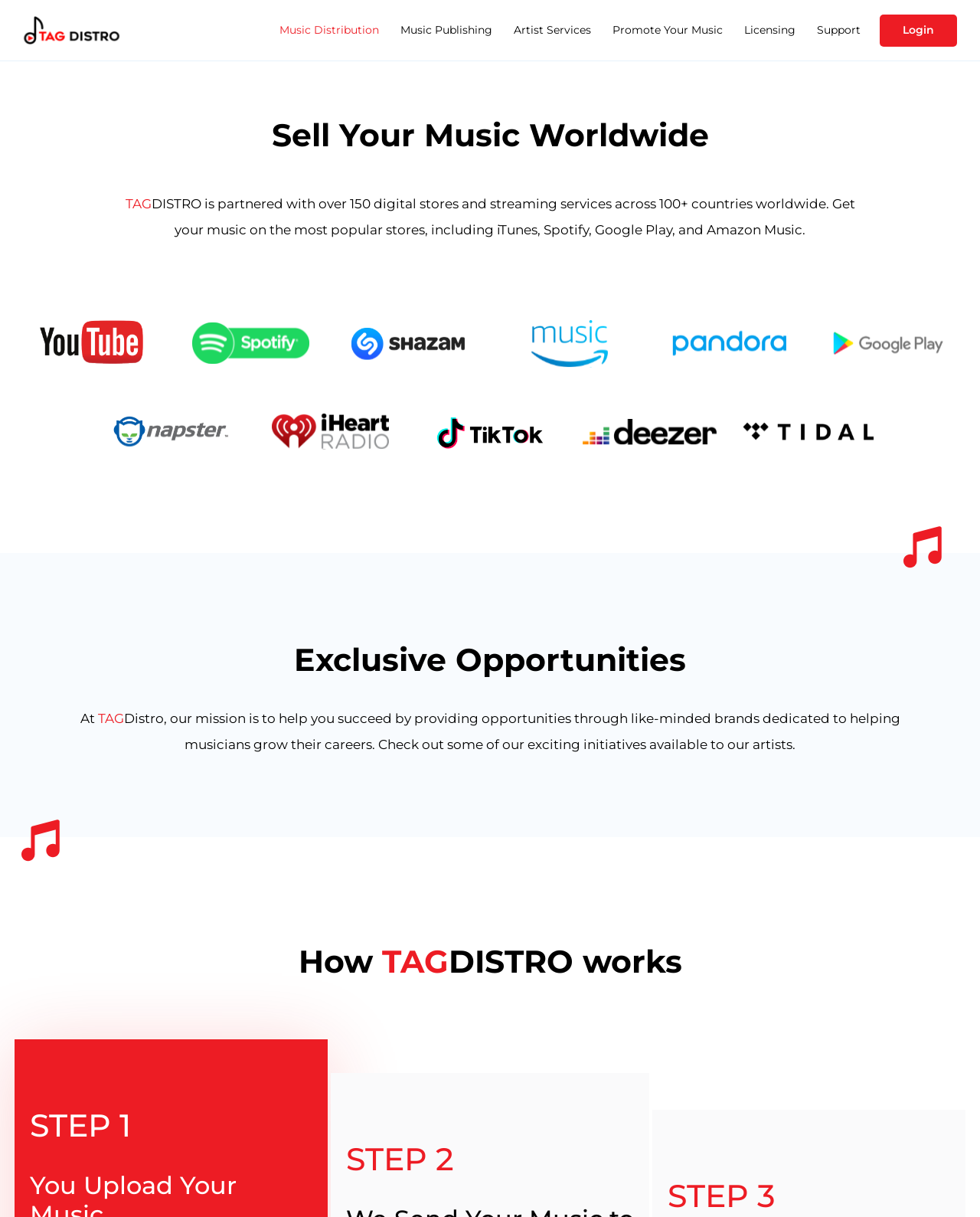What is the main purpose of TAG Distro? From the image, respond with a single word or brief phrase.

Music Distribution